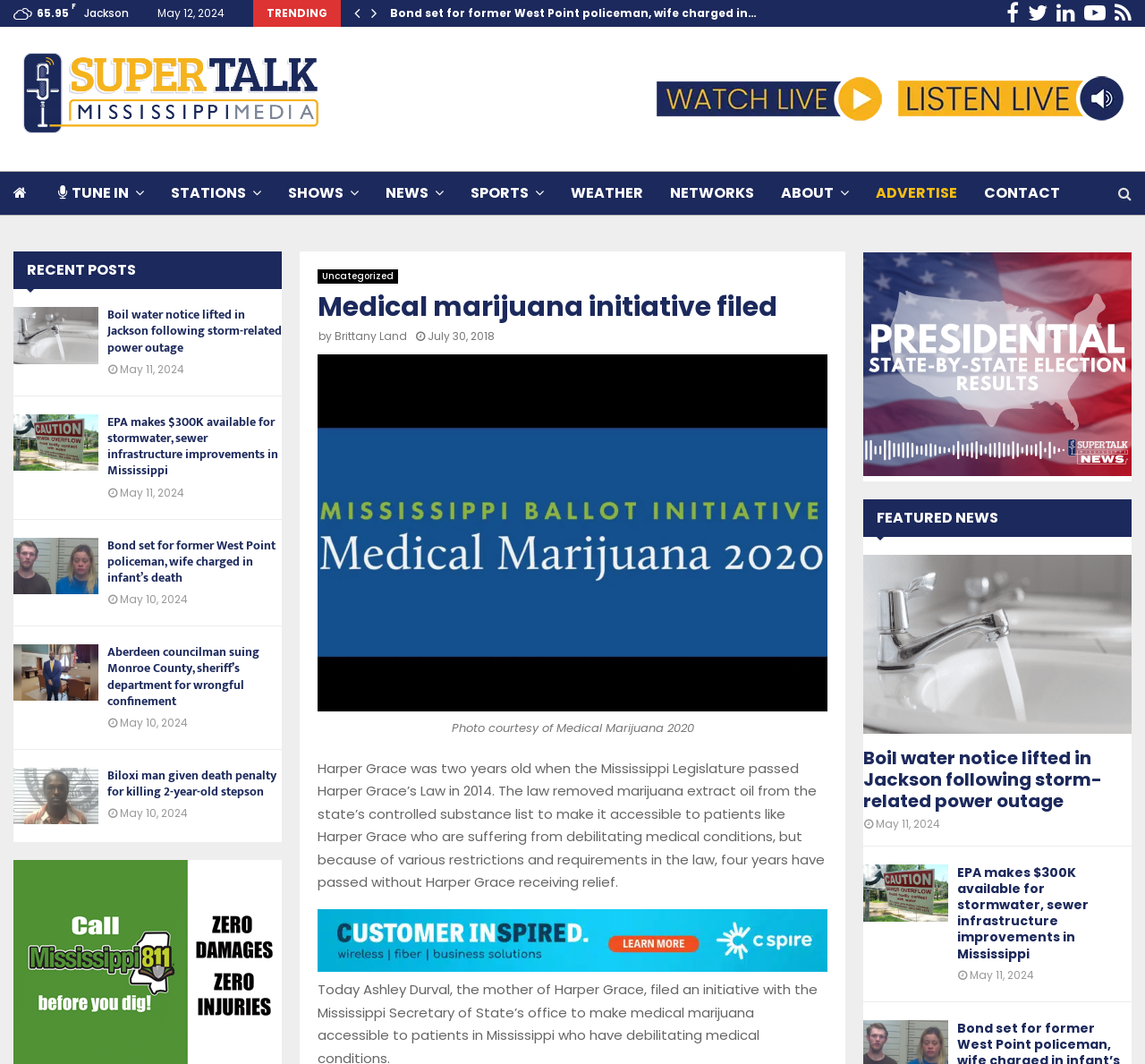Please give the bounding box coordinates of the area that should be clicked to fulfill the following instruction: "Click the ABOUT link". The coordinates should be in the format of four float numbers from 0 to 1, i.e., [left, top, right, bottom].

None